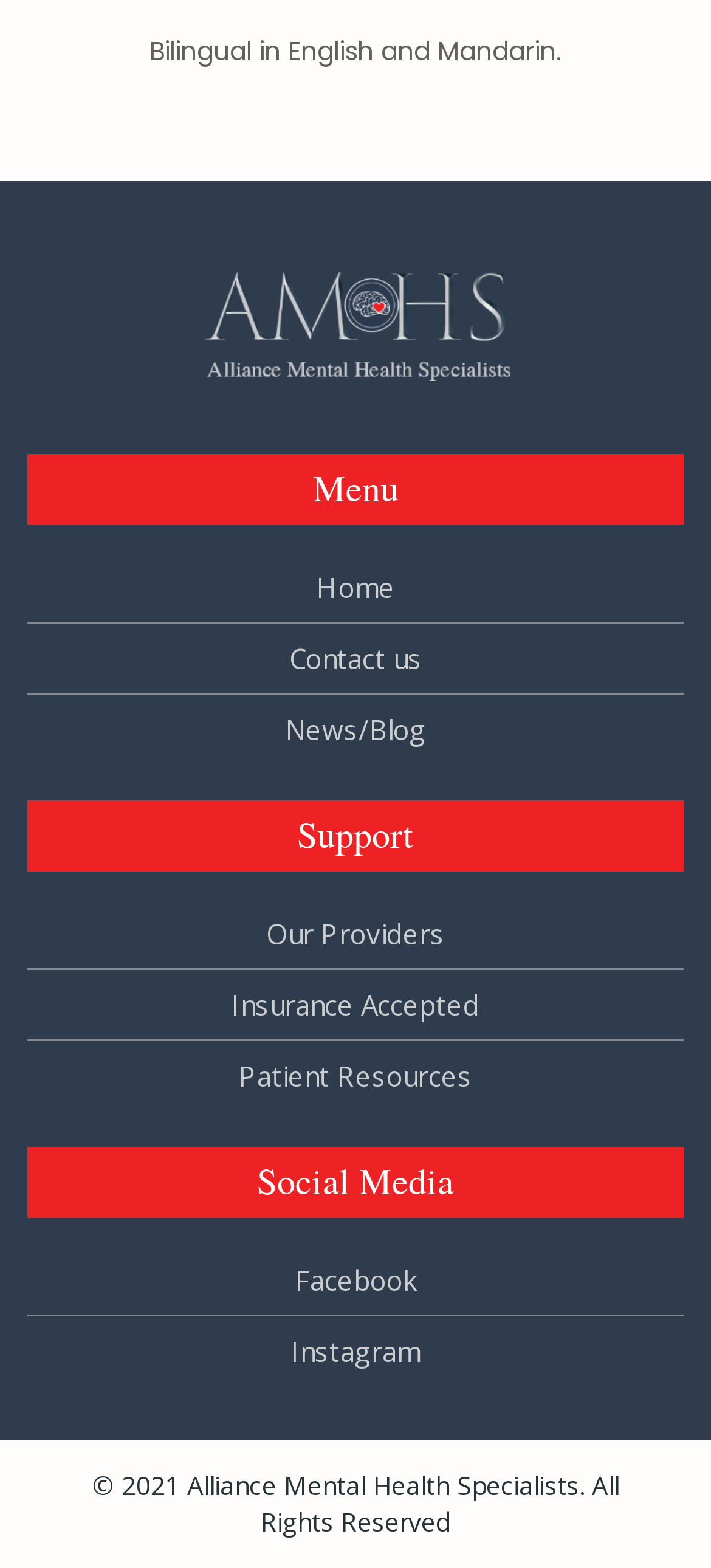Provide the bounding box coordinates of the section that needs to be clicked to accomplish the following instruction: "Learn about the mission."

None